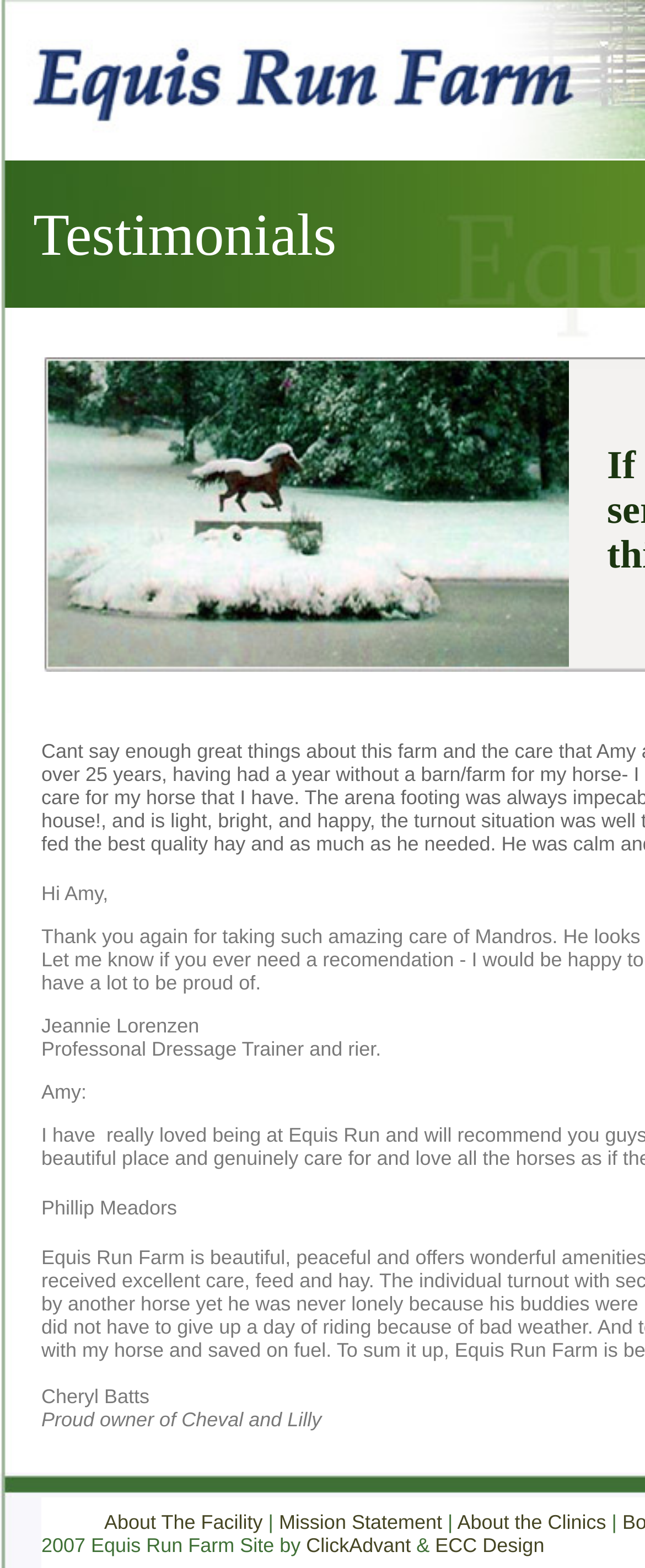Explain the webpage in detail, including its primary components.

The webpage is about Equis Run Farm, specifically the "About The Facility" section. At the top left, there is an image. To its right, there is another image, taking up most of the top section of the page. 

Below these images, there is a large section that spans almost the entire width of the page. It contains an image at the top left, followed by two lines of text: "Cheryl Batts" and "Proud owner of Cheval and Lilly". 

Underneath this section, there are three links lined up horizontally: "About The Facility", "Mission Statement", and "About the Clinics", separated by a vertical line. 

At the very bottom of the page, there is a footer section that contains a line of text: "2007 Equis Run Farm Site by", followed by a link "ClickAdvant", an ampersand, and another link "ECC Design".